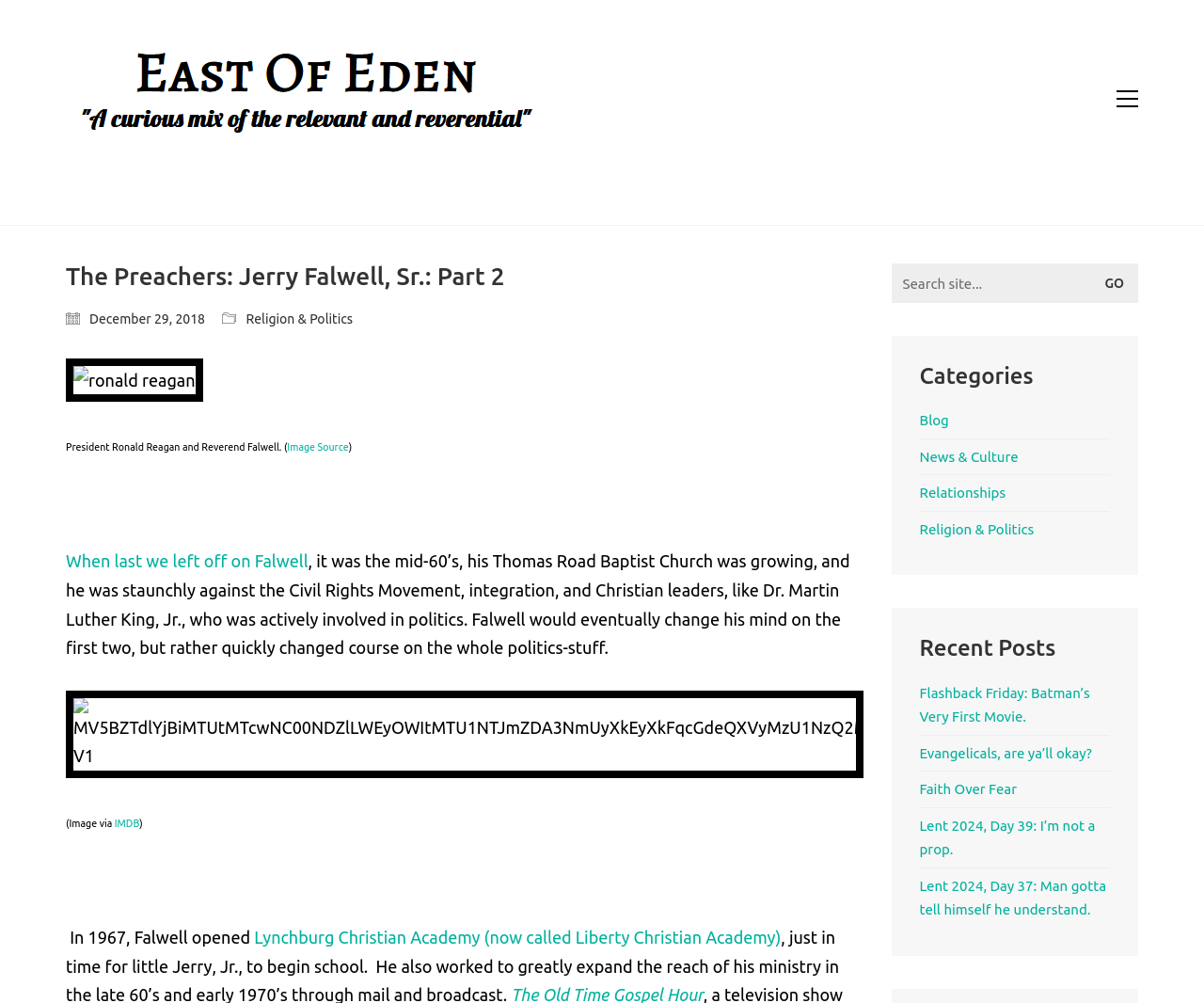Determine the bounding box coordinates for the area you should click to complete the following instruction: "View the image of Ronald Reagan and Reverend Falwell".

[0.055, 0.357, 0.168, 0.401]